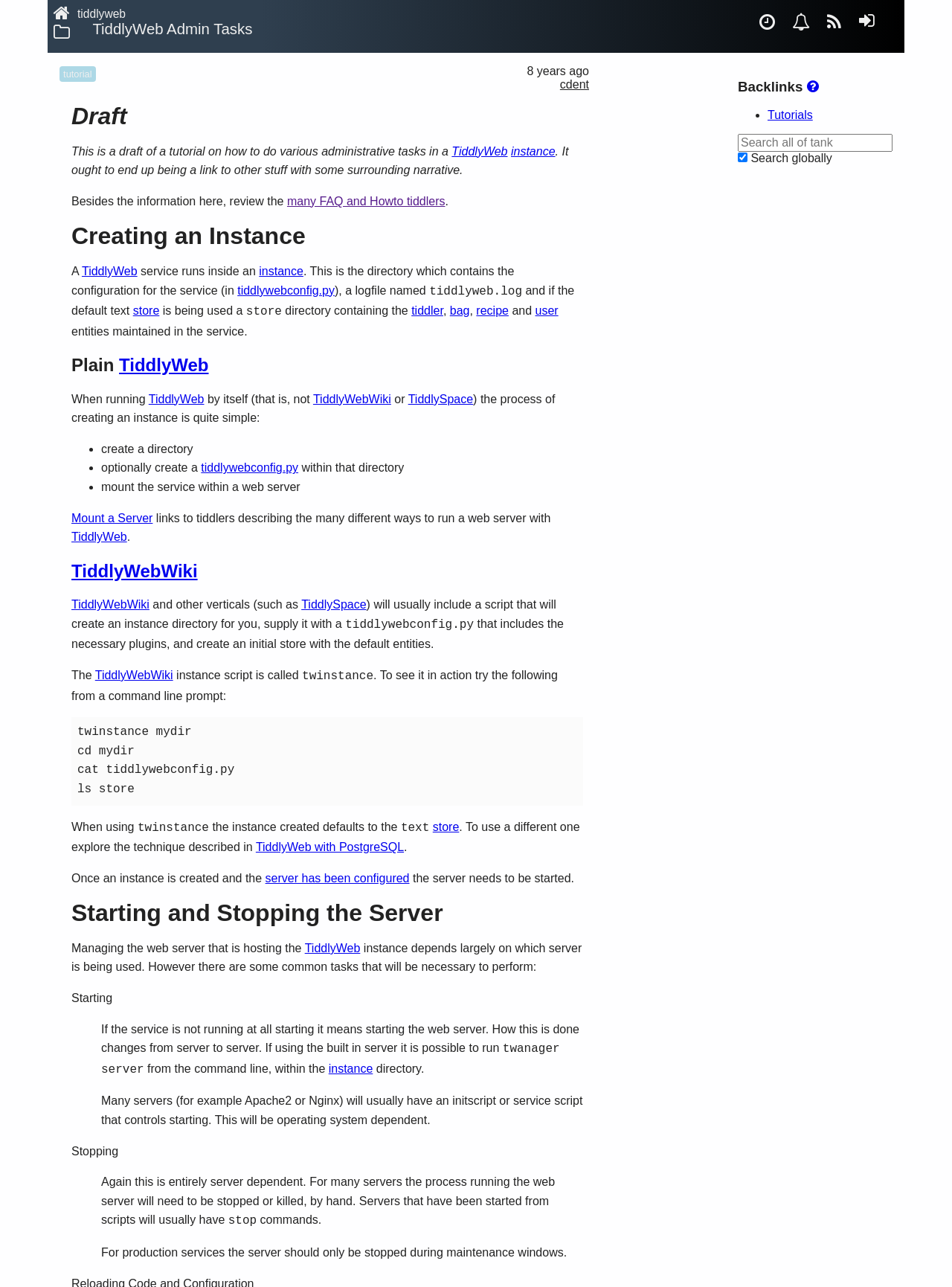Describe all significant elements and features of the webpage.

The webpage is titled "TiddlyWeb Admin Tasks in tiddlyweb" and has a prominent sign-in button at the top right corner. Below the sign-in button, there are several links, including "Global Activity" and two icons represented by "\uf09e" and "\uf017". 

On the top left, there is a link to "tiddlyweb" and a heading "TiddlyWeb Admin Tasks". Below this heading, there is a section titled "Backlinks" with a link to "Tutorials". 

The main content of the webpage is divided into several sections, each with a heading marked by a symbol "¶". The first section is titled "Draft" and contains a paragraph of text describing a tutorial on administrative tasks in TiddlyWeb. 

The next section is titled "Creating an Instance" and explains how to set up a TiddlyWeb service, including creating a directory, configuring the service, and creating a store with default entities. 

The following sections are titled "Plain TiddlyWeb" and "TiddlyWebWiki", and they provide information on running TiddlyWeb as a standalone service and as part of a wiki, respectively. 

Throughout the webpage, there are various links to other resources, including tutorials, FAQs, and how-to guides. There are also several checkboxes, list markers, and text boxes, suggesting that the webpage may allow users to interact with the content or perform administrative tasks.